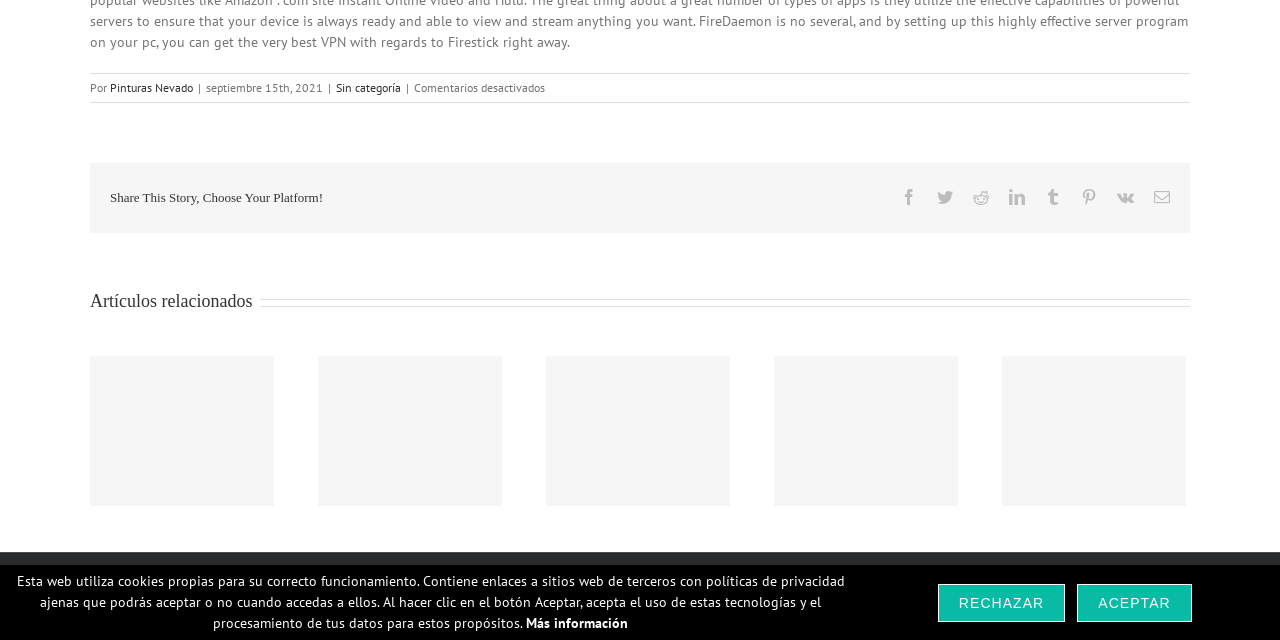Locate the bounding box of the UI element with the following description: "Newsletter".

None